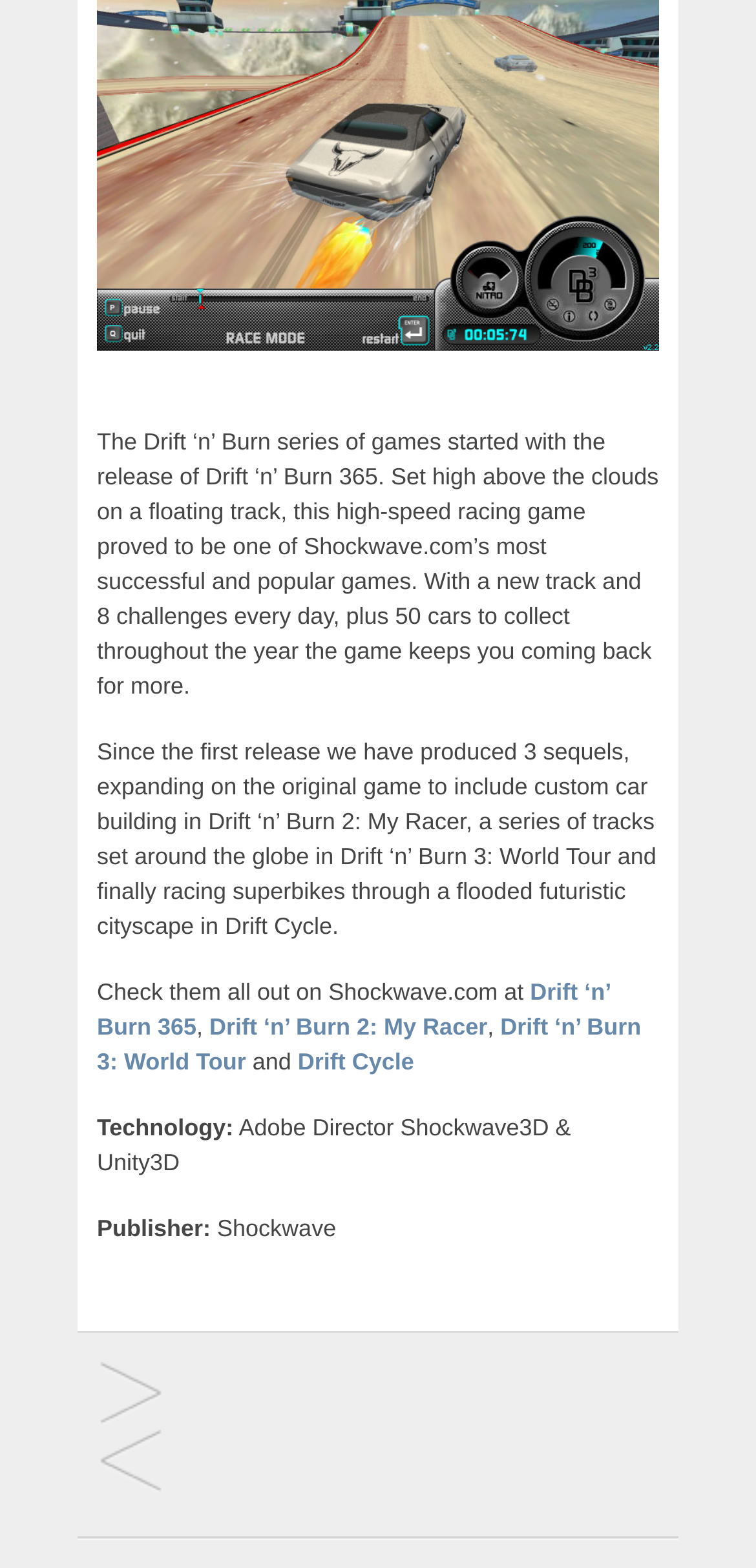Analyze the image and deliver a detailed answer to the question: How many sequels have been produced since the first Drift 'n' Burn game?

The answer can be found in the StaticText element with the text 'Since the first release we have produced 3 sequels...'